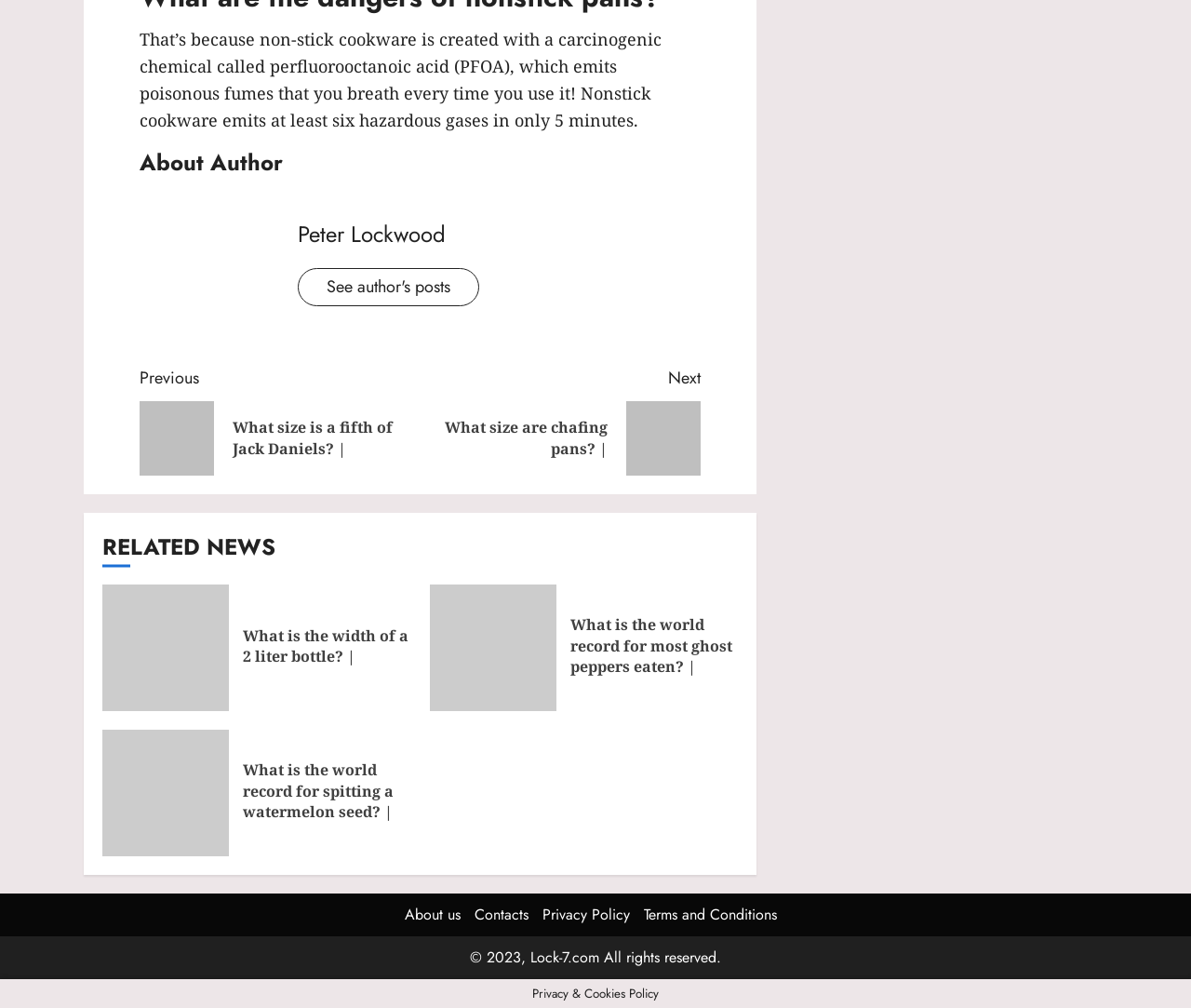Determine the bounding box coordinates of the region that needs to be clicked to achieve the task: "Read about the author".

[0.117, 0.146, 0.588, 0.177]